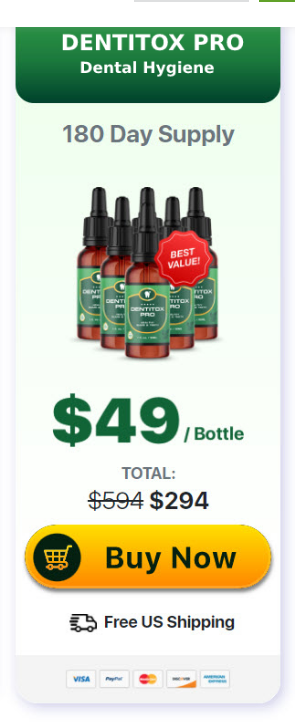What is the color of the 'Buy Now' button?
Answer the question in as much detail as possible.

The caption describes the 'Buy Now' button as 'vibrant yellow', indicating that the button is yellow in color.